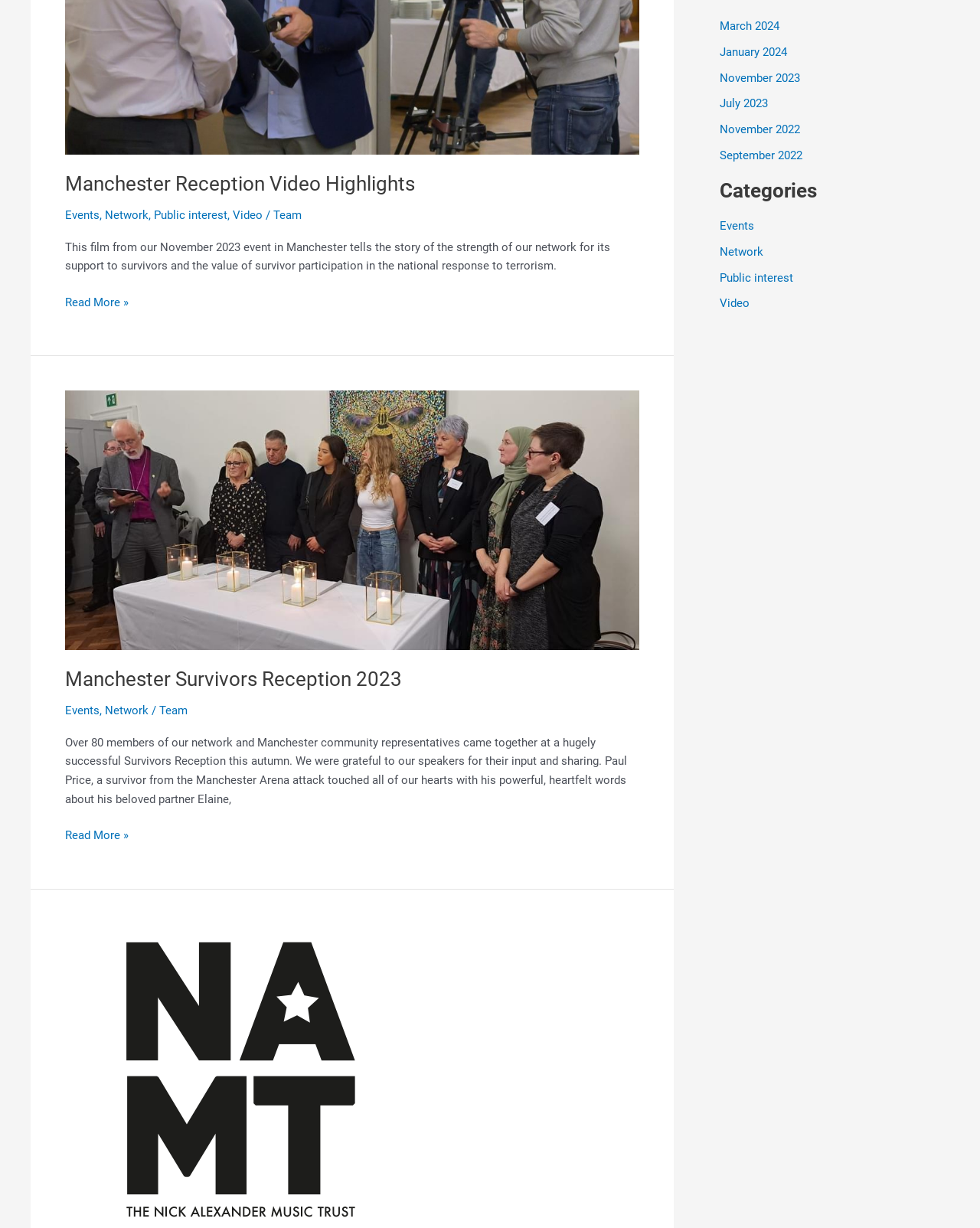Provide the bounding box for the UI element matching this description: "Events".

[0.066, 0.169, 0.102, 0.181]